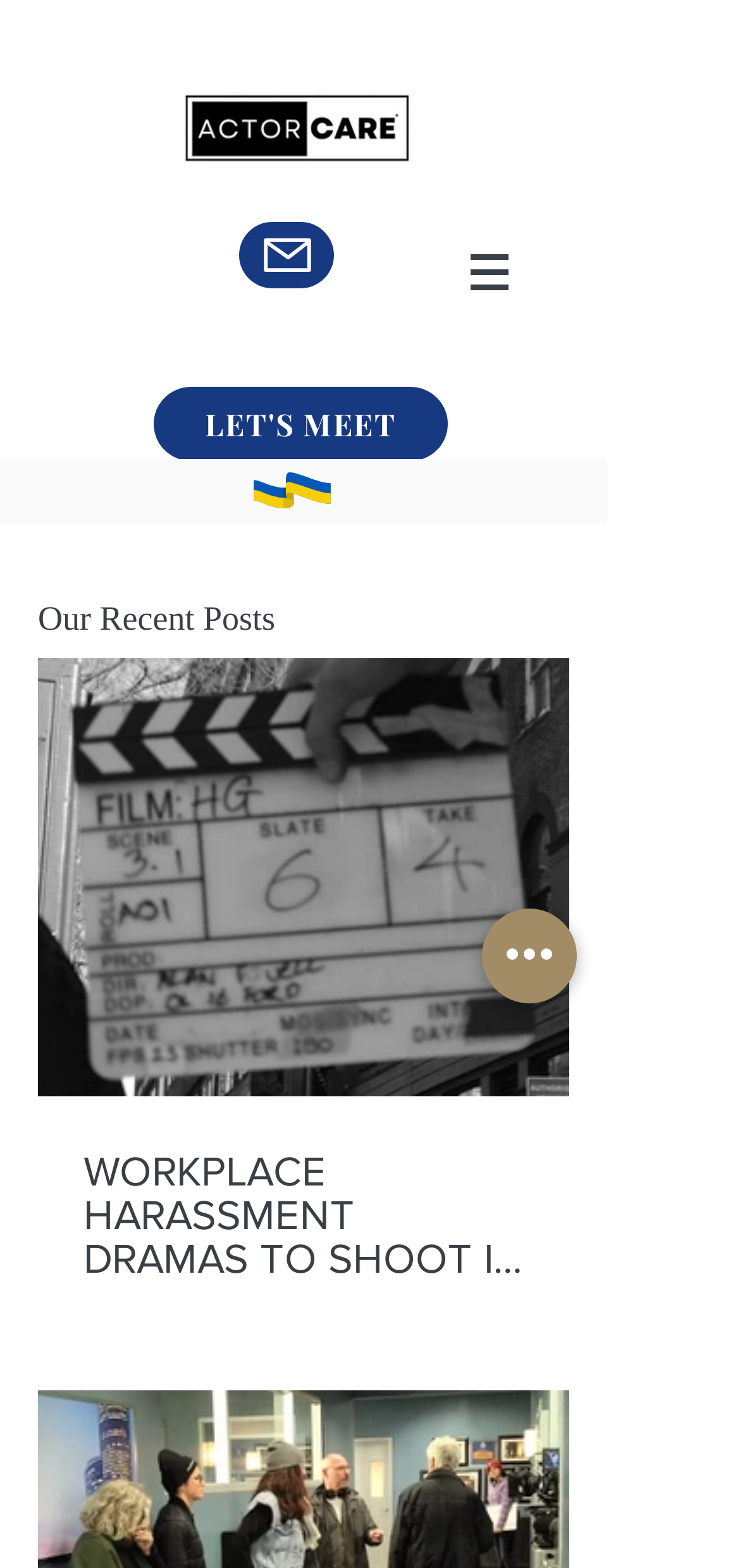What is the text of the call-to-action link?
Please give a detailed and elaborate answer to the question based on the image.

The text of the call-to-action link is 'LET'S MEET' which is a link located at the top center of the webpage, with a bounding box of [0.208, 0.247, 0.605, 0.294].